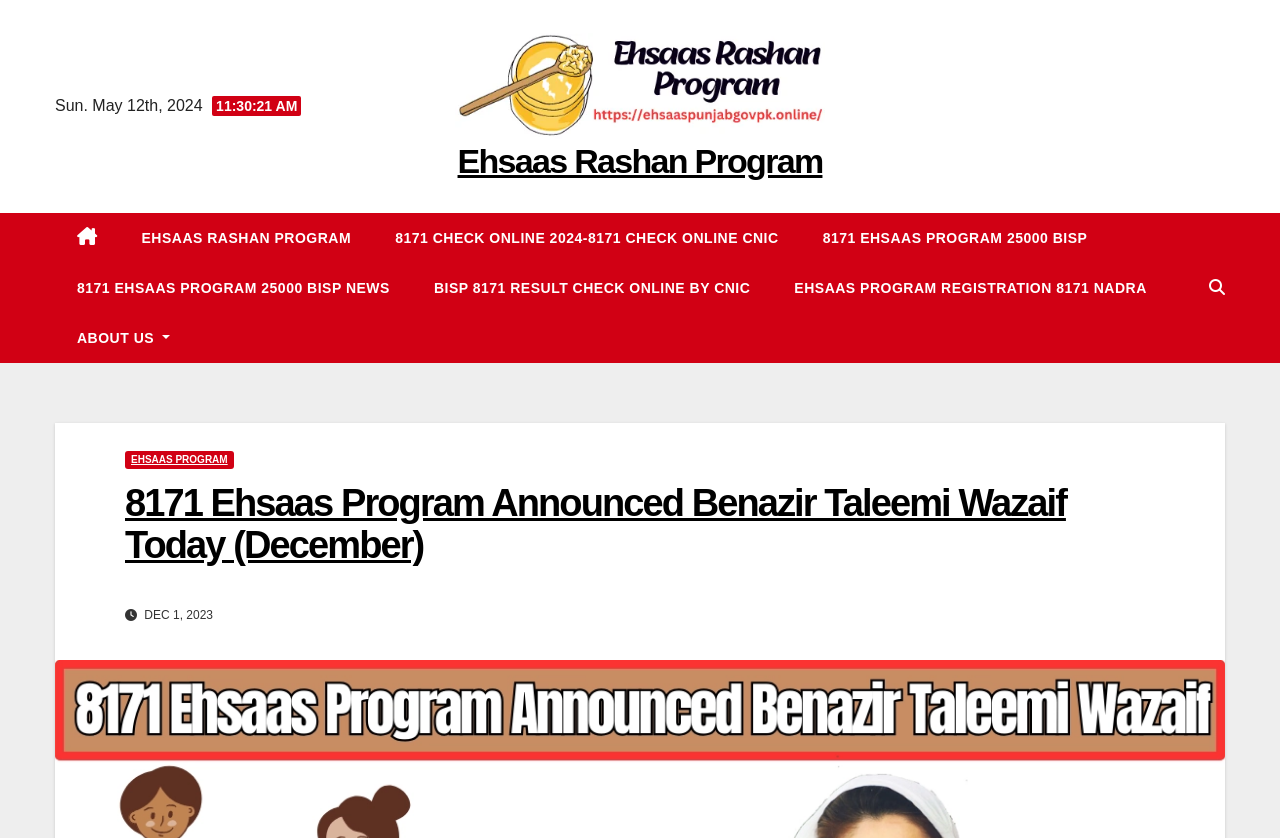Extract the main headline from the webpage and generate its text.

8171 Ehsaas Program Announced Benazir Taleemi Wazaif Today (December)